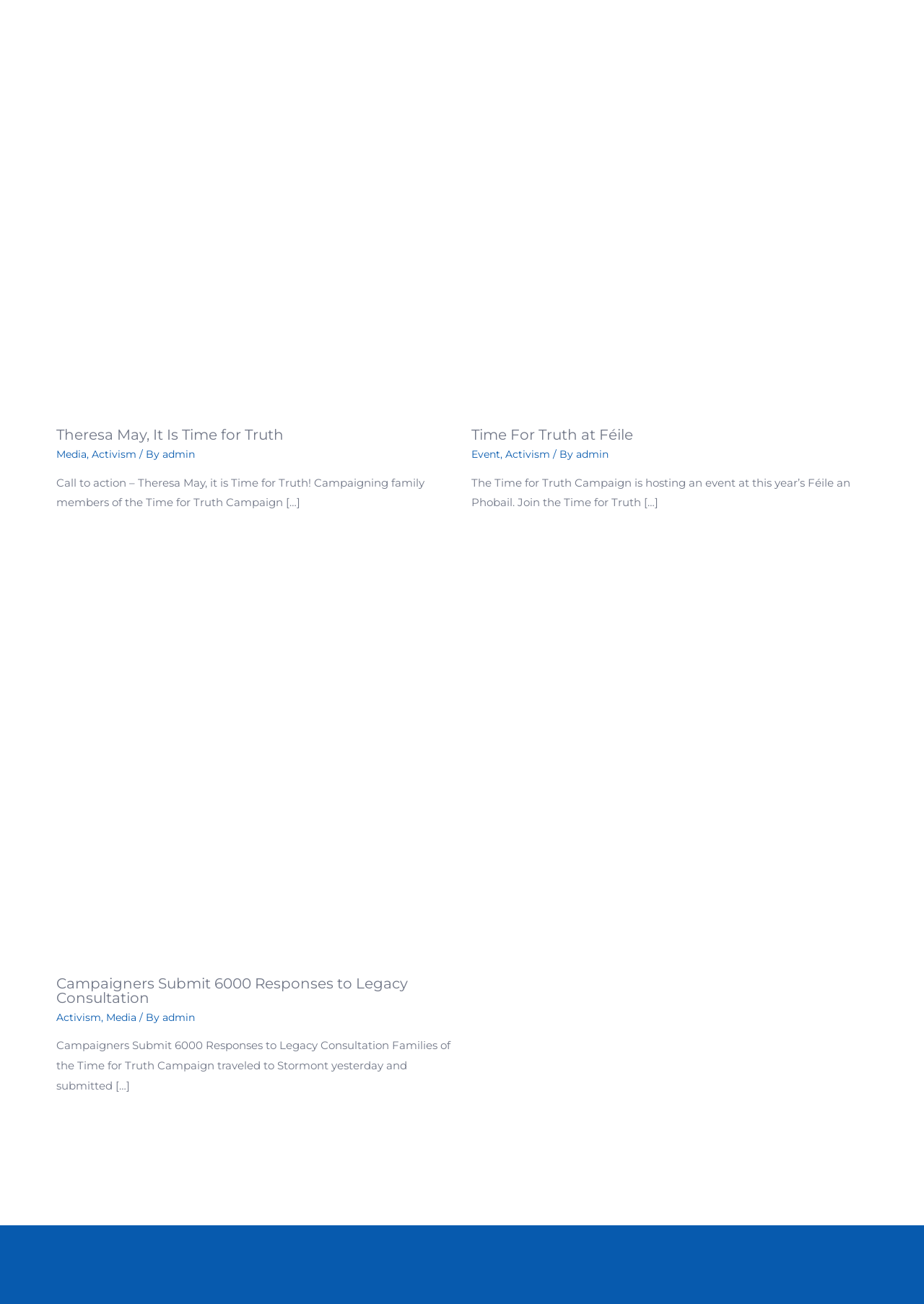Provide a brief response in the form of a single word or phrase:
What is the theme of the articles?

Activism